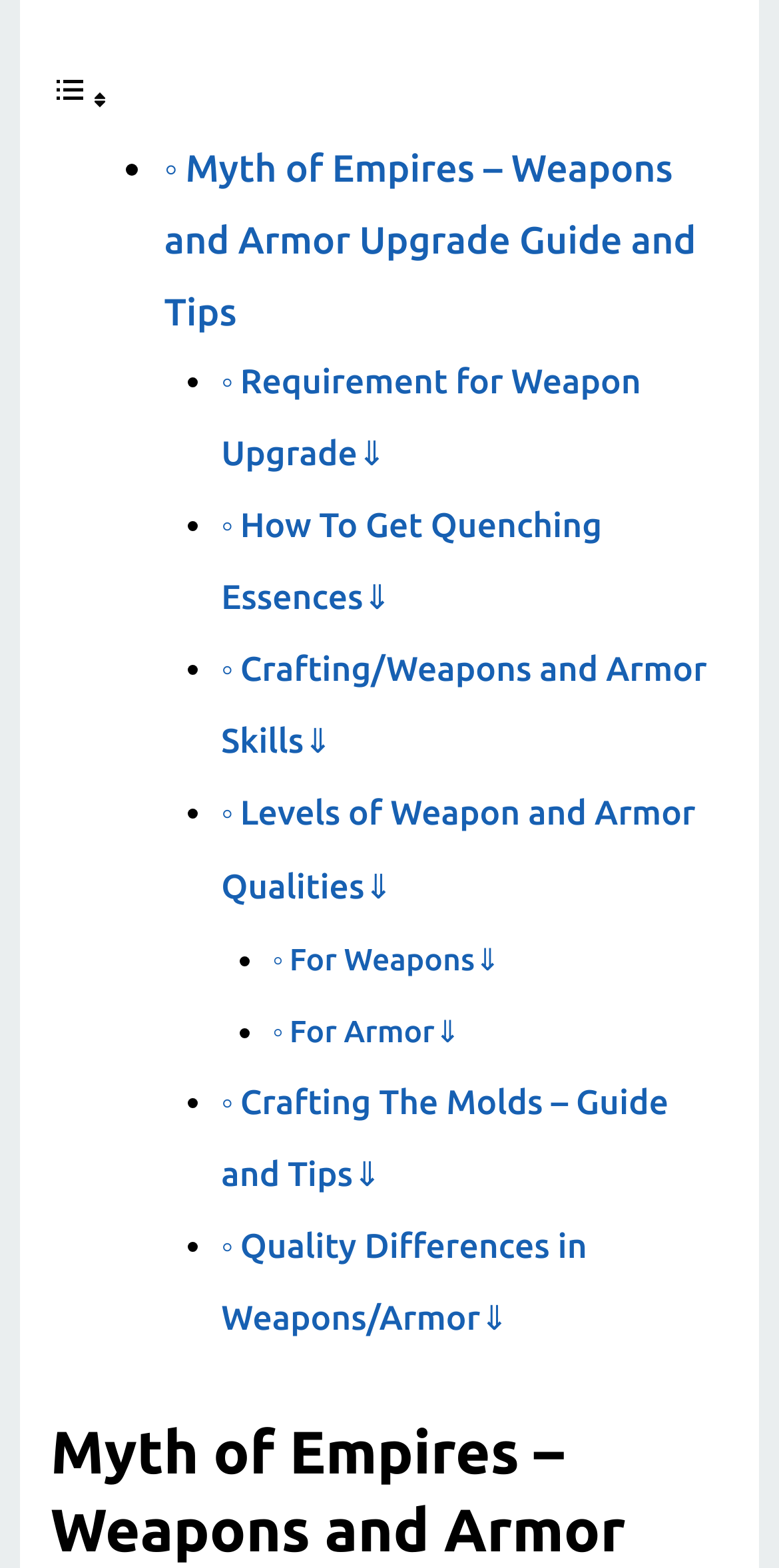Determine the bounding box coordinates of the element's region needed to click to follow the instruction: "Get information about Crafting/Weapons and Armor Skills". Provide these coordinates as four float numbers between 0 and 1, formatted as [left, top, right, bottom].

[0.284, 0.406, 0.907, 0.476]